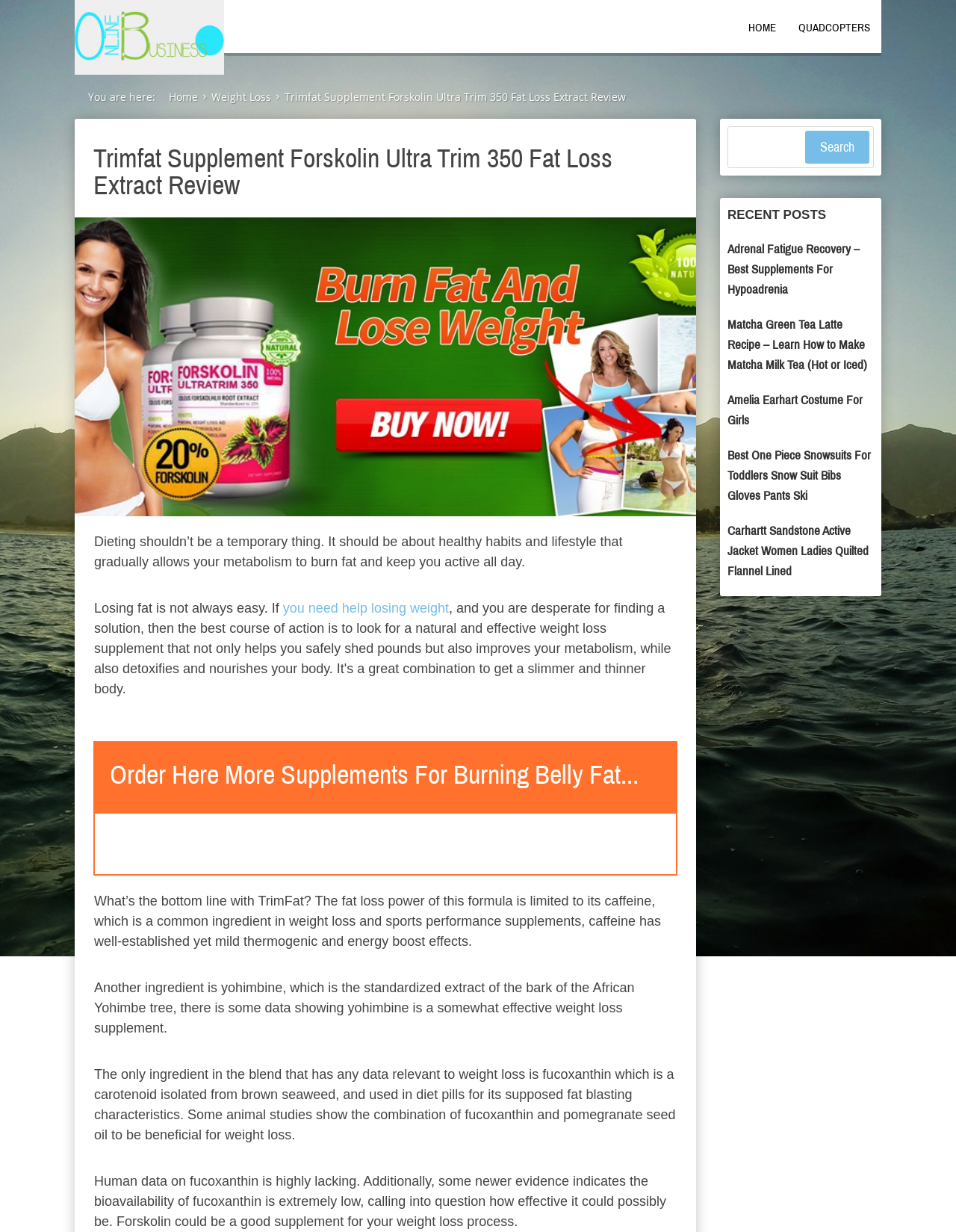Give a detailed explanation of the elements present on the webpage.

This webpage is a review of the Trimfat Supplement Forskolin Ultra Trim 350 Fat Loss Extract, a product for weight loss. At the top, there is a logo with the text "Simply The Best Products For You" and an image with the same name. Below the logo, there is a navigation menu with links to "HOME" and "QUADCOPTERS".

On the left side, there is a breadcrumb trail with links to "Home" and "Weight Loss". The main content of the page is a review of the Trimfat Supplement, which is divided into several sections. The first section has a heading with the product name and a brief introduction to the product, stating that dieting should be about healthy habits and lifestyle.

Below the introduction, there are several paragraphs of text discussing the ingredients of the supplement, including caffeine, yohimbine, and fucoxanthin, and their effects on weight loss. The text also mentions that human data on fucoxanthin is lacking and its bioavailability is low.

On the right side, there is a search box with a button labeled "Search". Below the search box, there is a section titled "RECENT POSTS" with links to several articles, including "Adrenal Fatigue Recovery – Best Supplements For Hypoadrenia", "Matcha Green Tea Latte Recipe – Learn How to Make Matcha Milk Tea (Hot or Iced)", and others.

At the bottom of the page, there is a call-to-action section with a heading "Order Here More Supplements For Burning Belly Fat..." and a link to order the product. Overall, the webpage is a review of the Trimfat Supplement, providing information about its ingredients and effects on weight loss, as well as links to other related articles and a call-to-action to order the product.